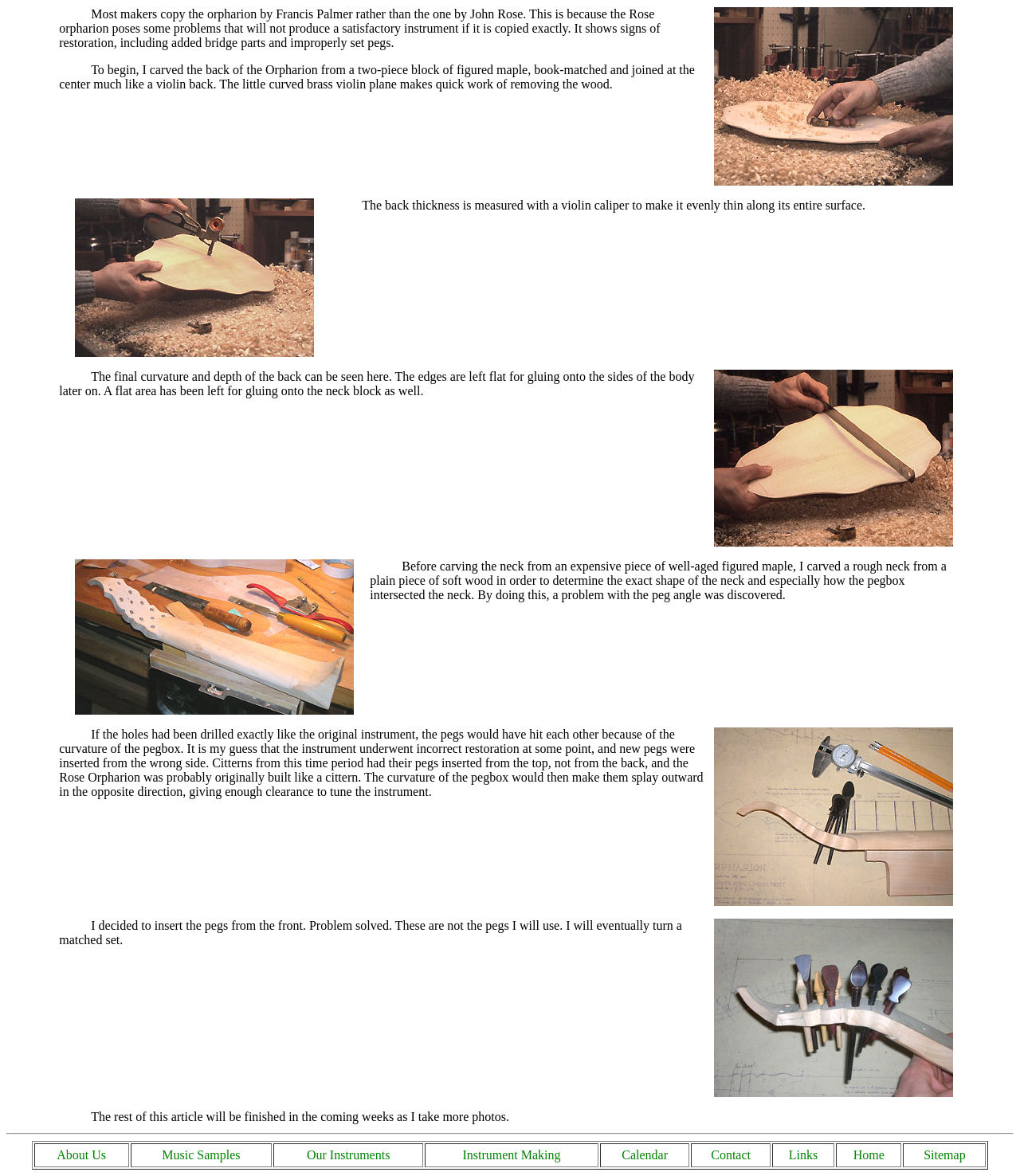Using the format (top-left x, top-left y, bottom-right x, bottom-right y), provide the bounding box coordinates for the described UI element. All values should be floating point numbers between 0 and 1: Instrument Making

[0.453, 0.976, 0.55, 0.988]